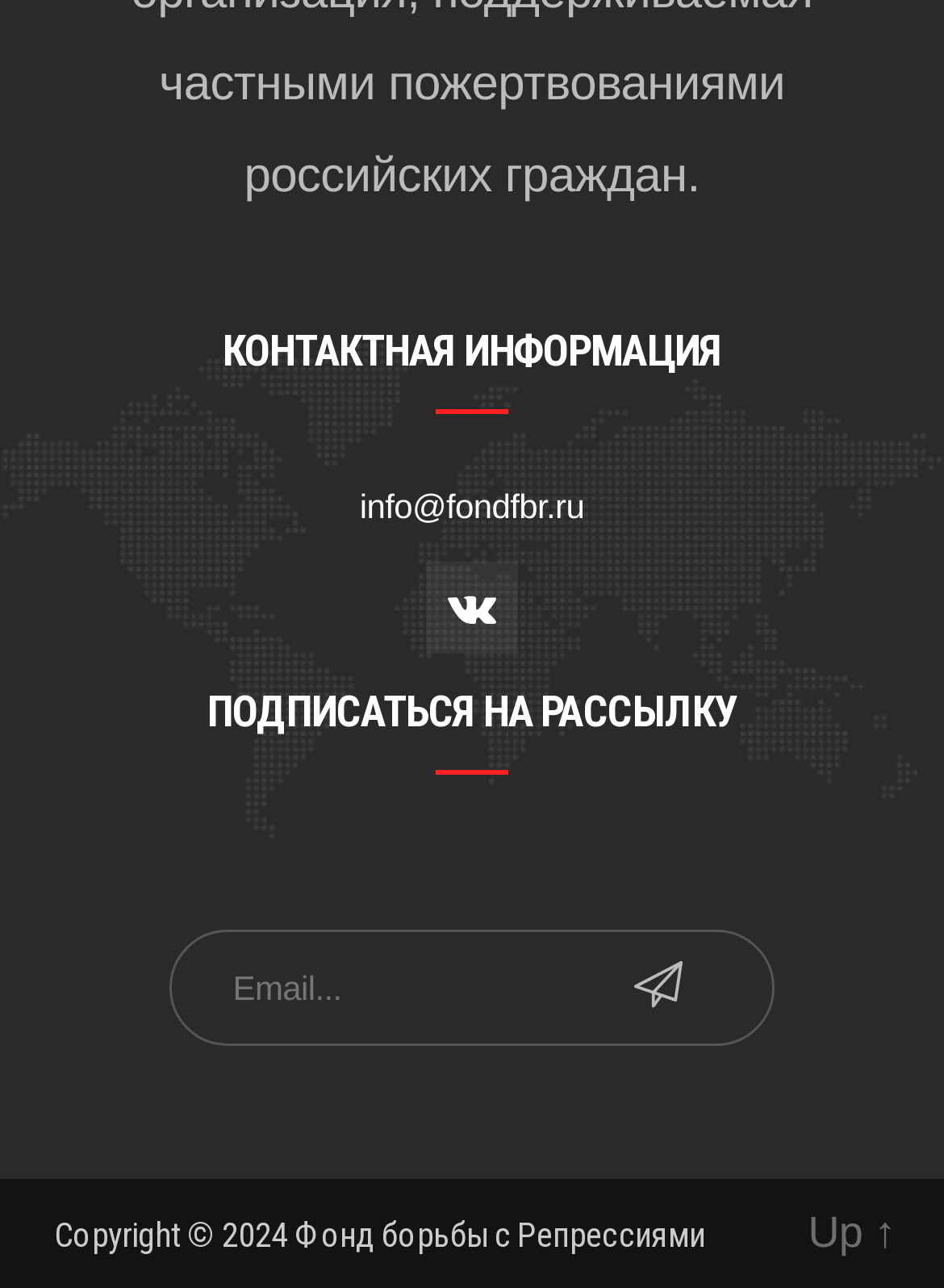What is the function of the button?
Please give a well-detailed answer to the question.

The button is located next to the textbox with the placeholder text 'Email...'. The button is likely used to submit the email address entered in the textbox, possibly to subscribe to the newsletter.